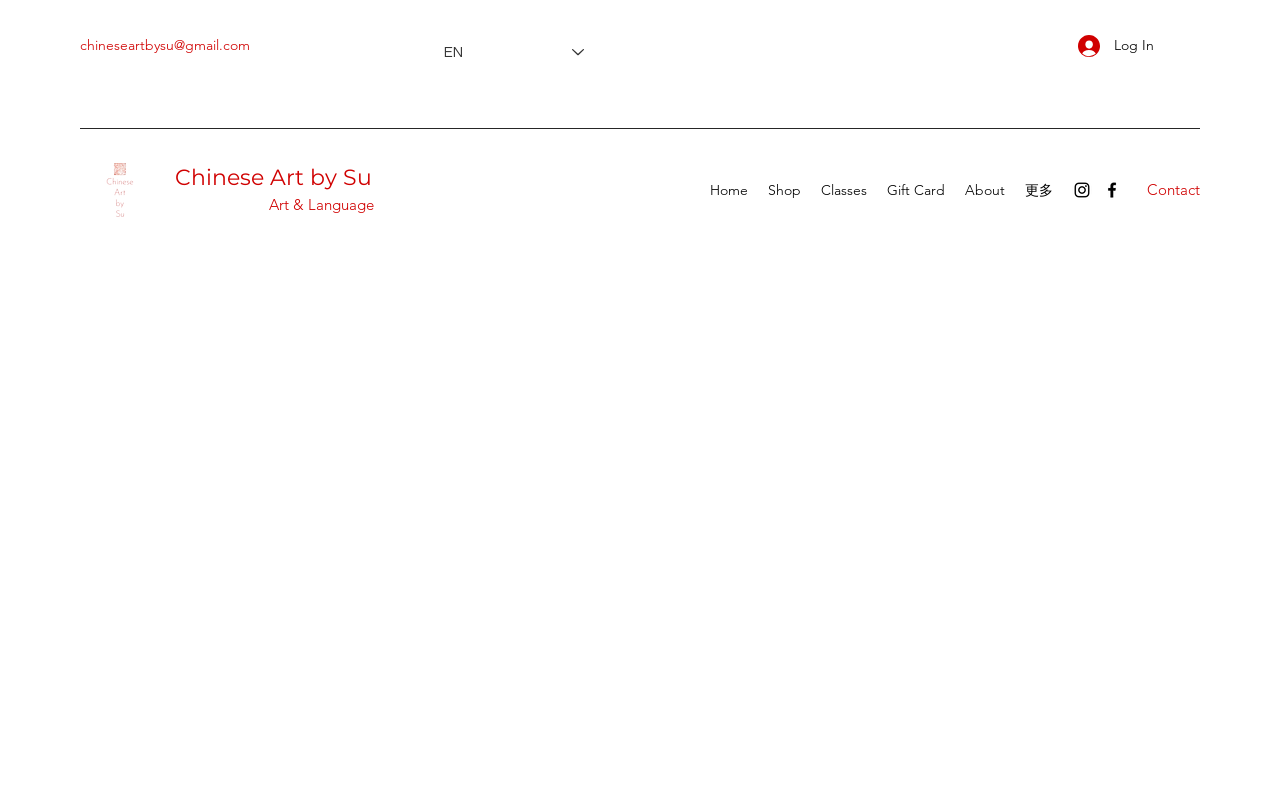What is the name of the artist's website?
From the screenshot, provide a brief answer in one word or phrase.

Chinese Art by Su